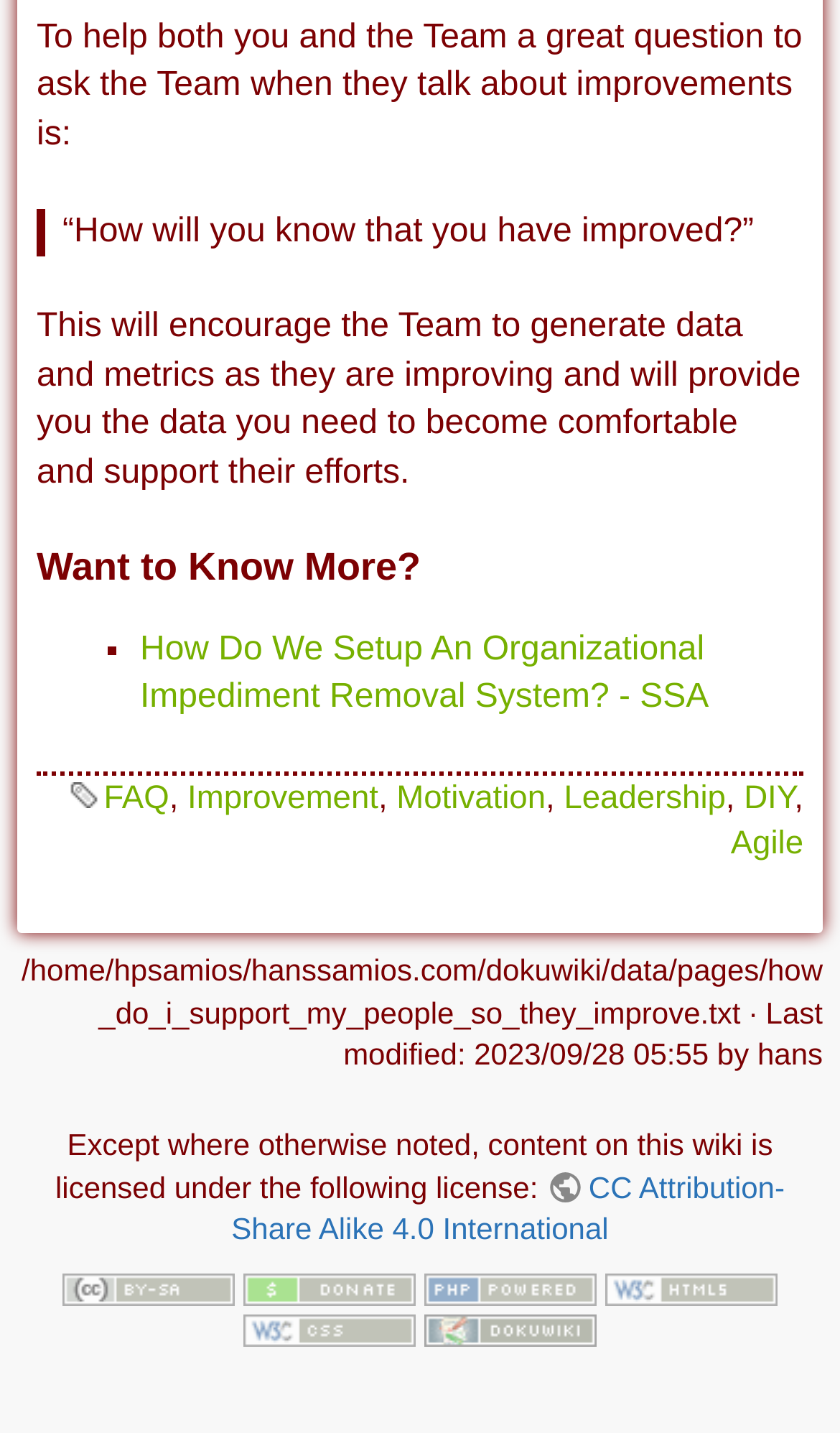Please give a concise answer to this question using a single word or phrase: 
What is the license under which the content on this wiki is licensed?

CC Attribution-Share Alike 4.0 International